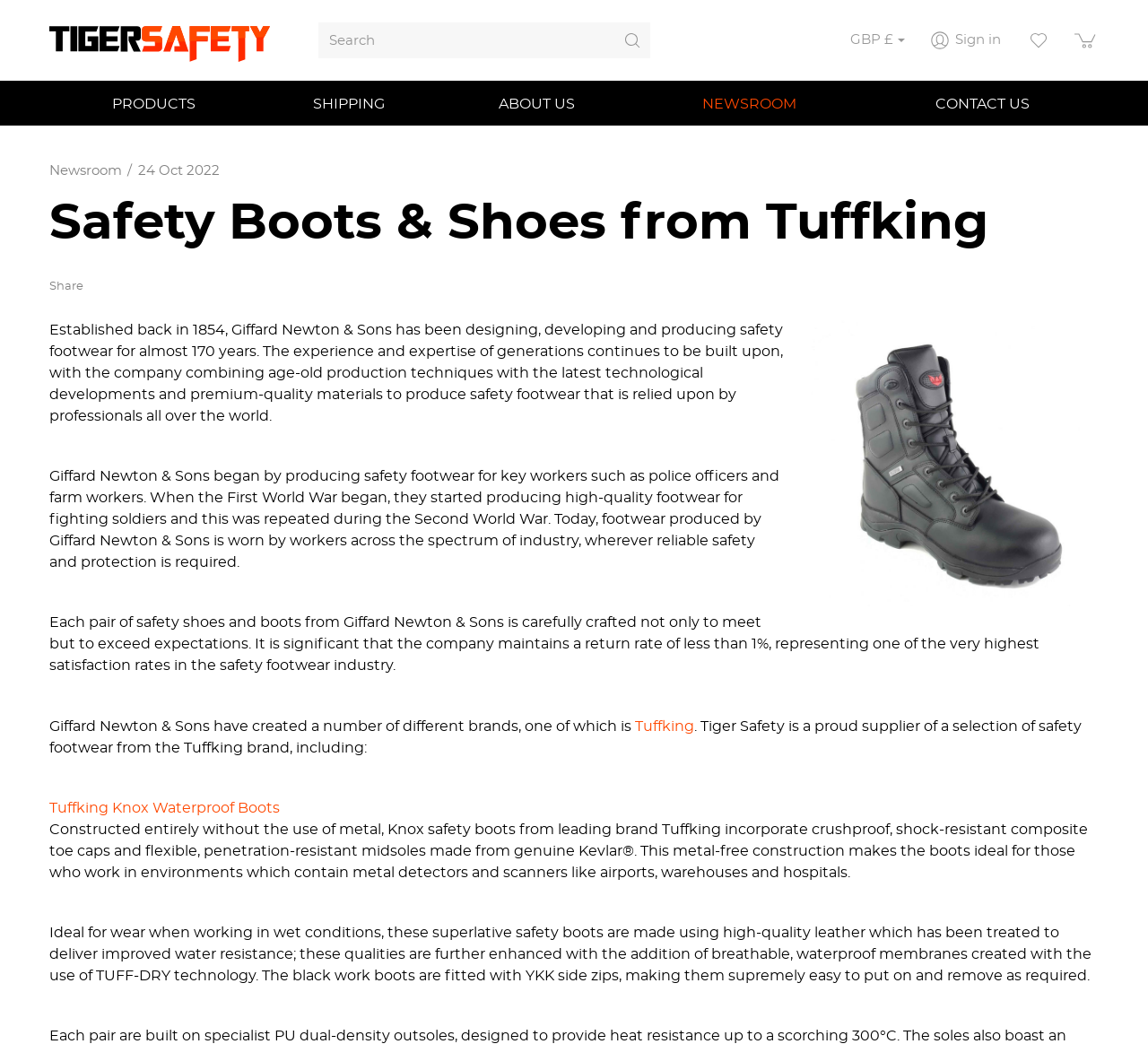Provide a brief response using a word or short phrase to this question:
What is the material used in the midsoles of Knox safety boots?

Kevlar